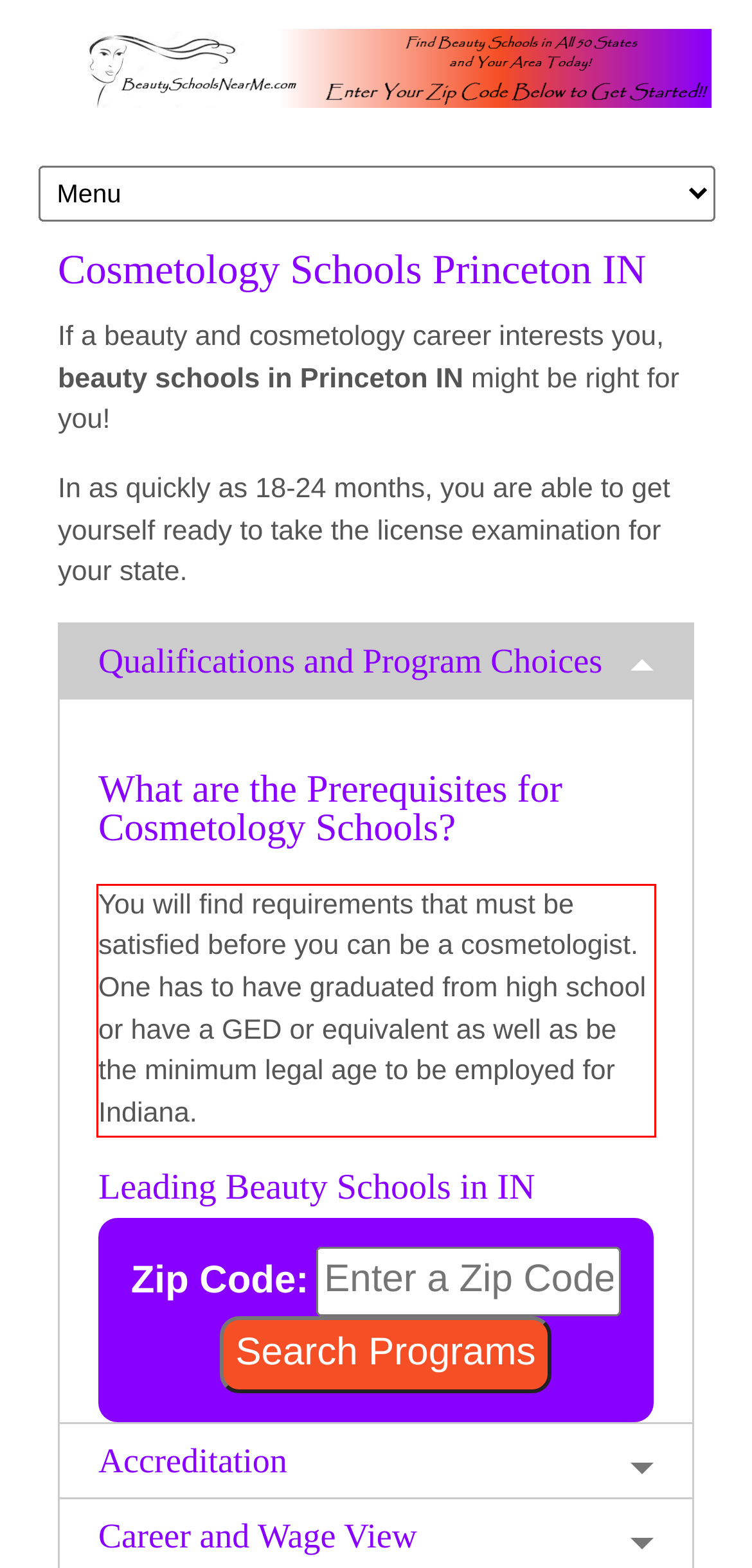Examine the webpage screenshot, find the red bounding box, and extract the text content within this marked area.

You will find requirements that must be satisfied before you can be a cosmetologist. One has to have graduated from high school or have a GED or equivalent as well as be the minimum legal age to be employed for Indiana.